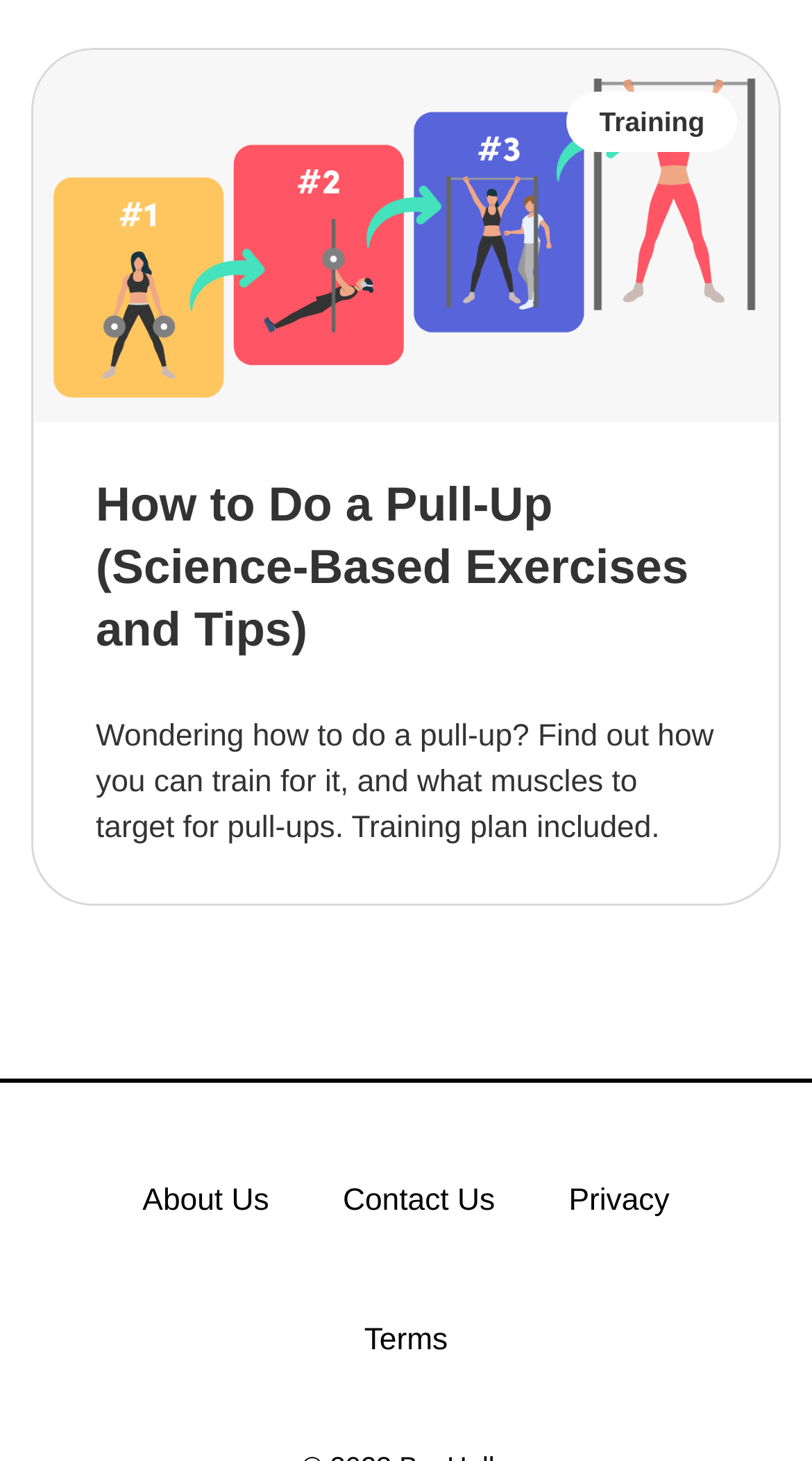Bounding box coordinates are to be given in the format (top-left x, top-left y, bottom-right x, bottom-right y). All values must be floating point numbers between 0 and 1. Provide the bounding box coordinate for the UI element described as: Contact Us

[0.377, 0.776, 0.655, 0.871]